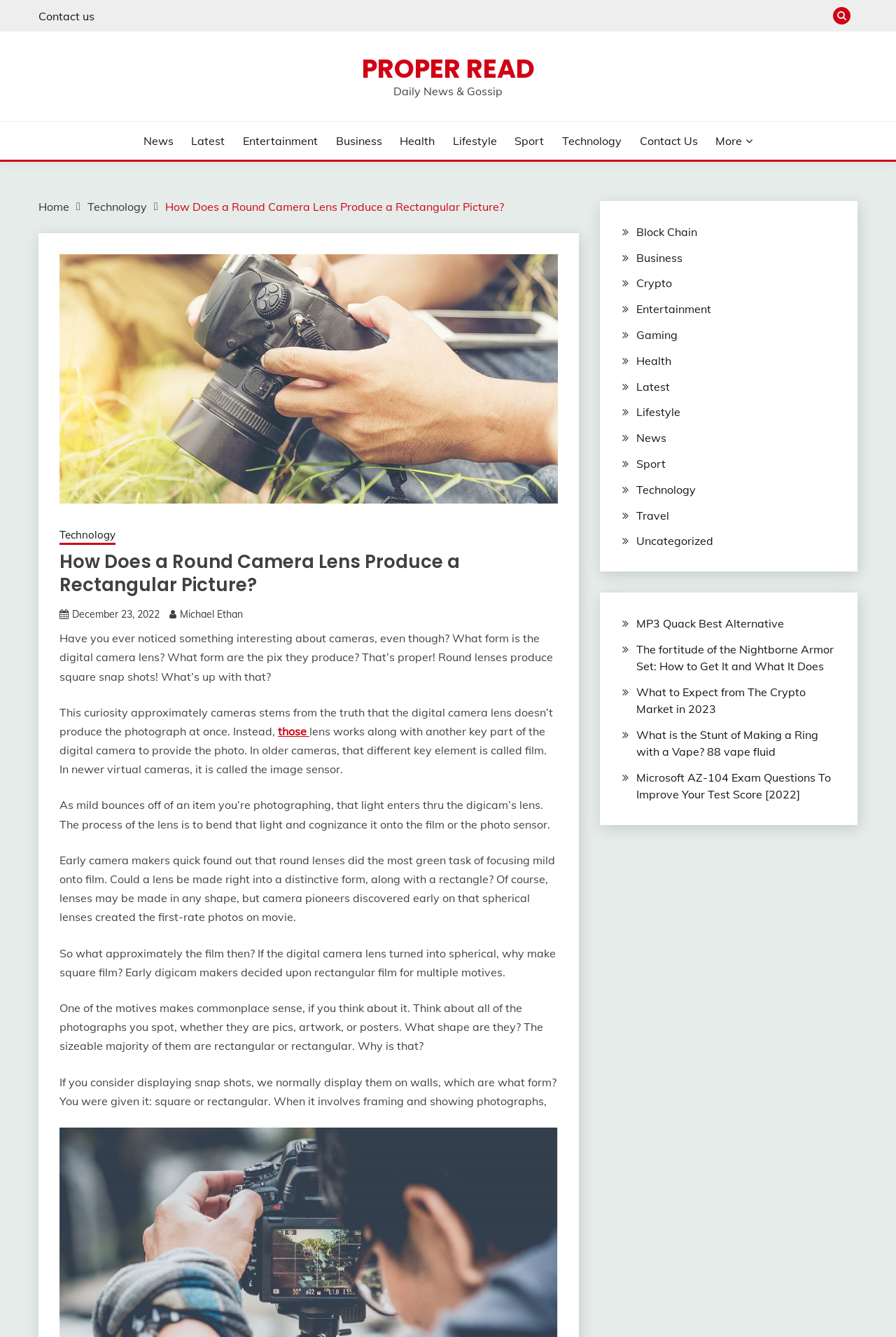Give the bounding box coordinates for the element described as: "December 23, 2022December 23, 2022".

[0.08, 0.455, 0.178, 0.464]